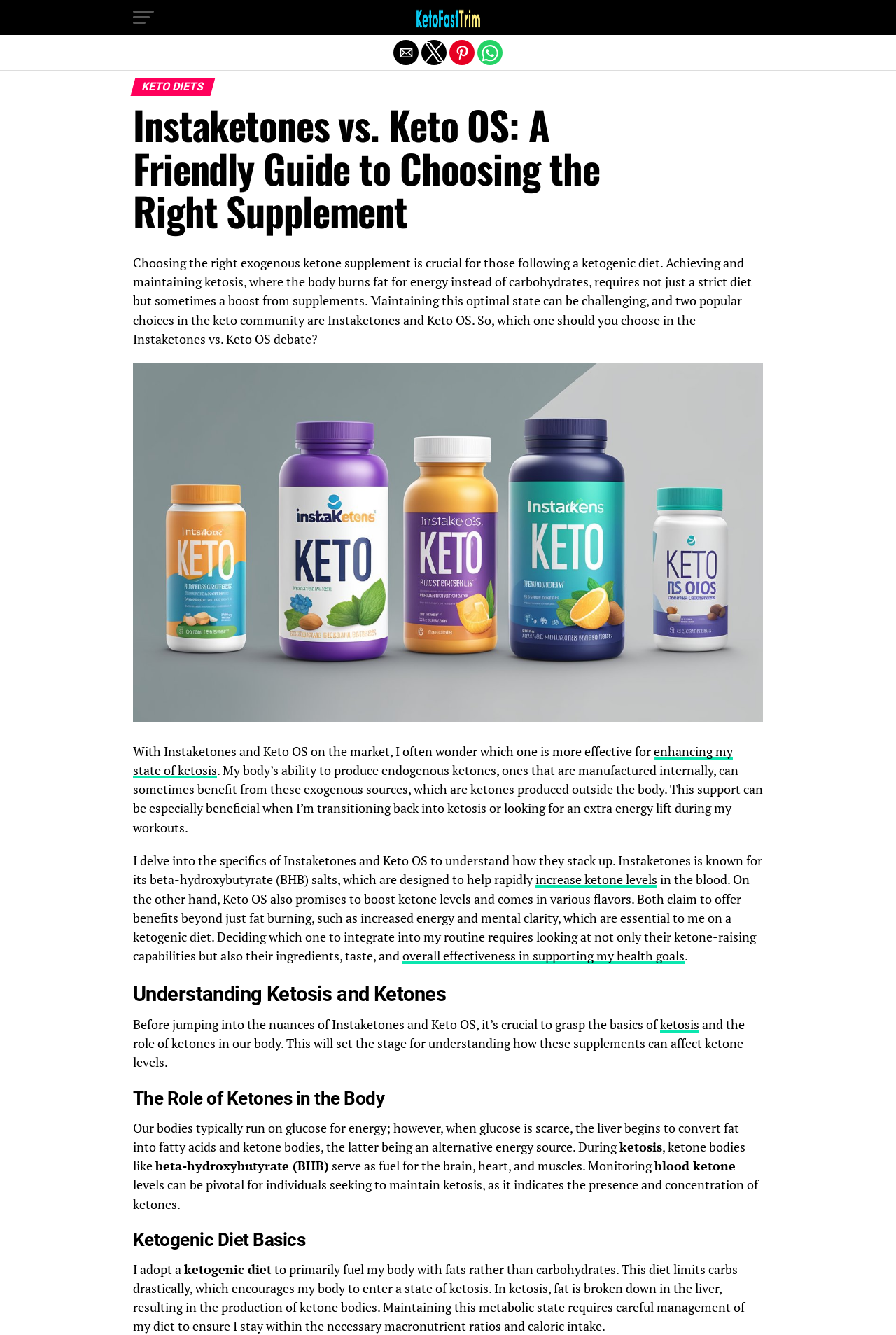Identify the bounding box for the described UI element. Provide the coordinates in (top-left x, top-left y, bottom-right x, bottom-right y) format with values ranging from 0 to 1: ketosis

[0.737, 0.761, 0.78, 0.773]